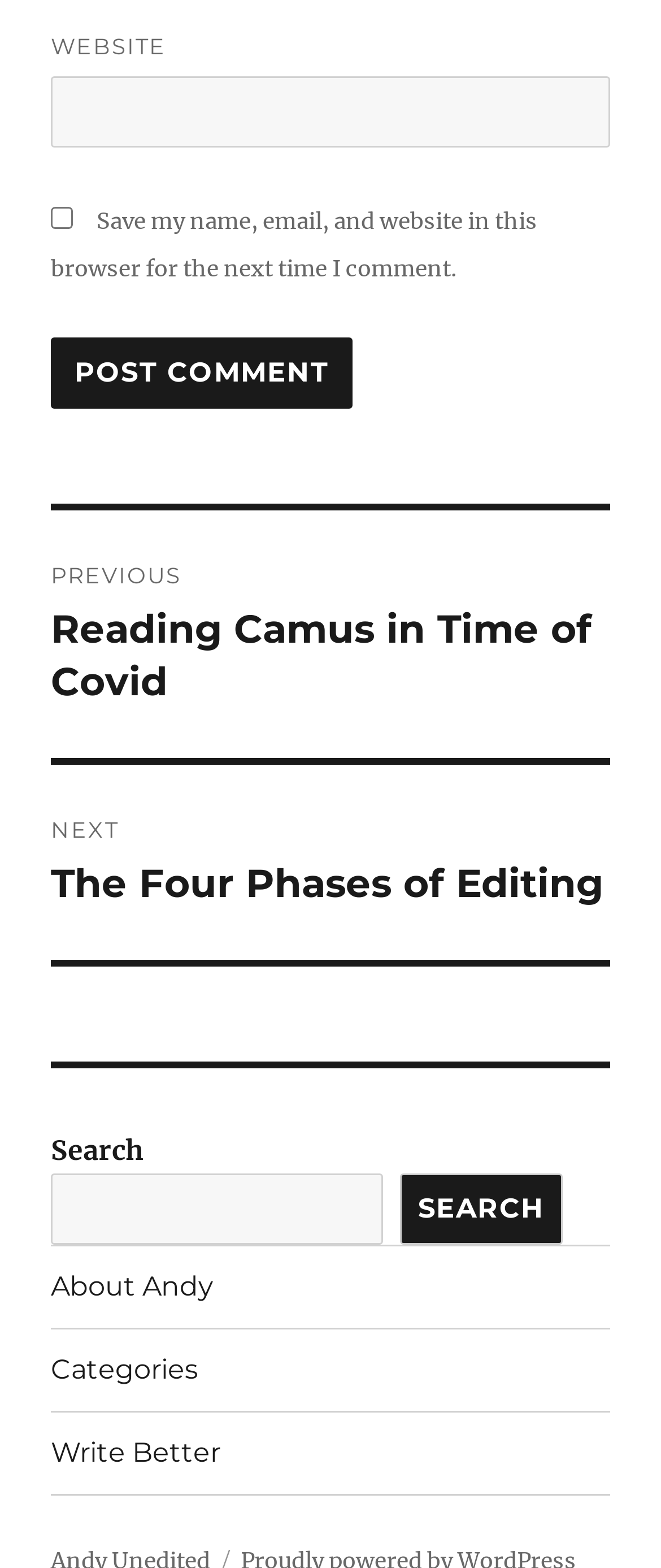How many navigation elements are on the page?
Please look at the screenshot and answer in one word or a short phrase.

2